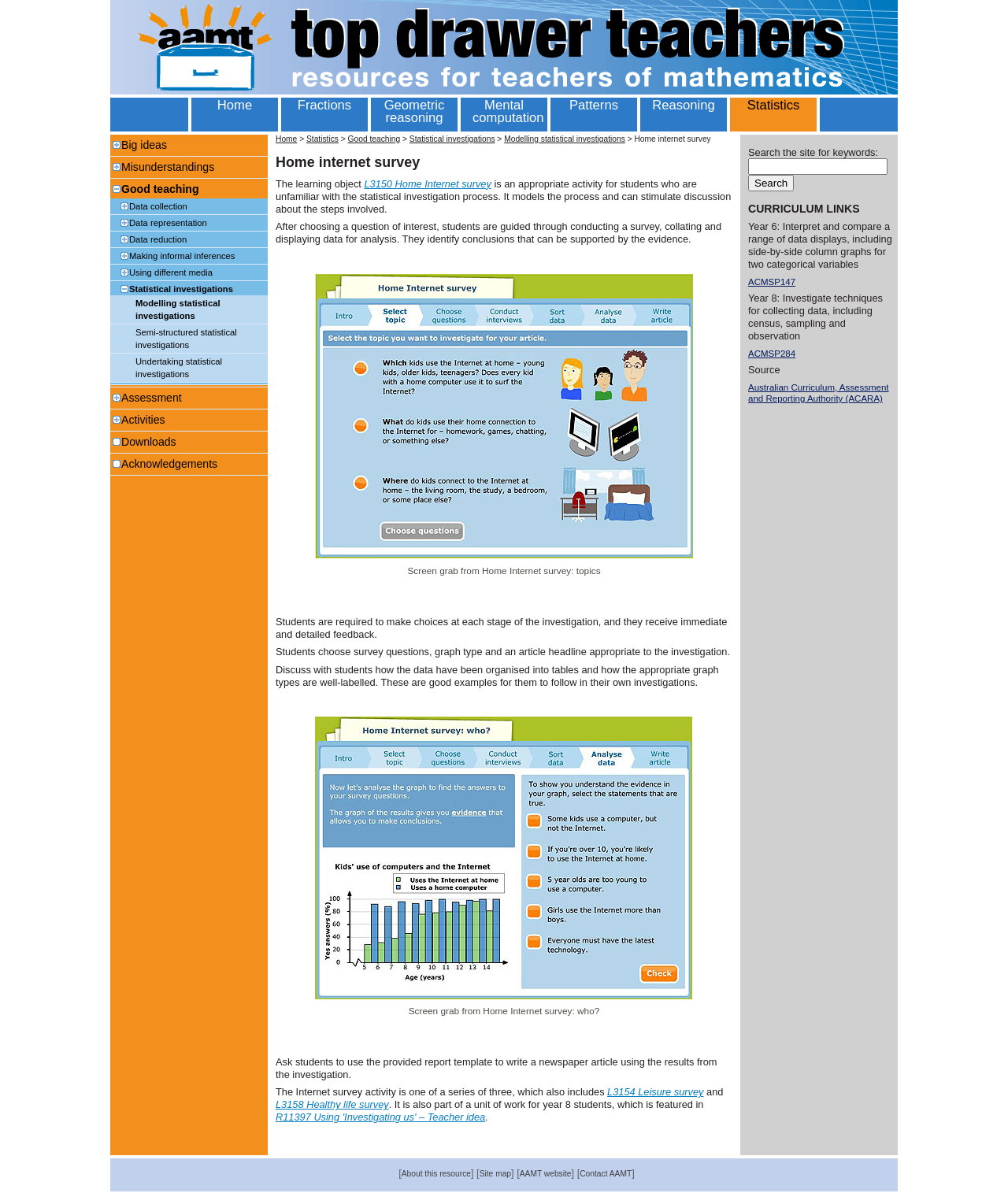Show the bounding box coordinates for the HTML element as described: "IPCC-Sec@wmo.int".

None